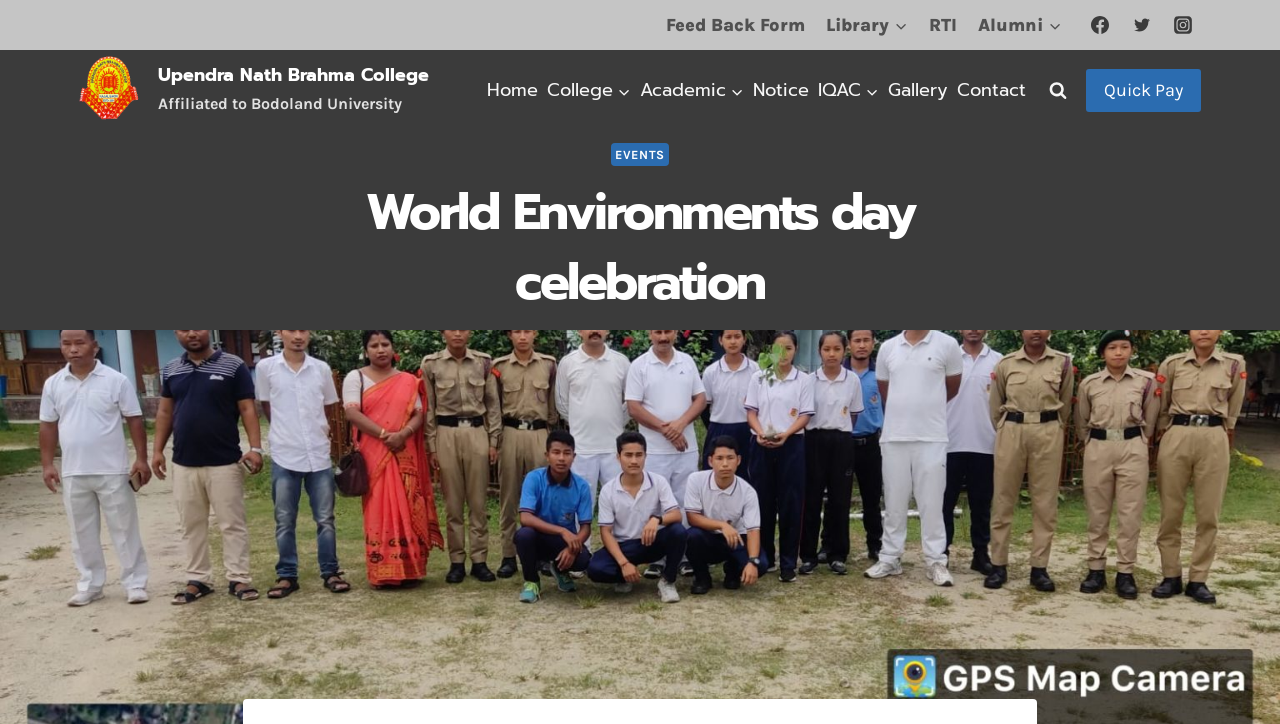Is there a search form on the webpage?
Refer to the image and provide a thorough answer to the question.

I found a button labeled as 'View Search Form' which is located at the top right of the webpage, indicating that there is a search form on the webpage.